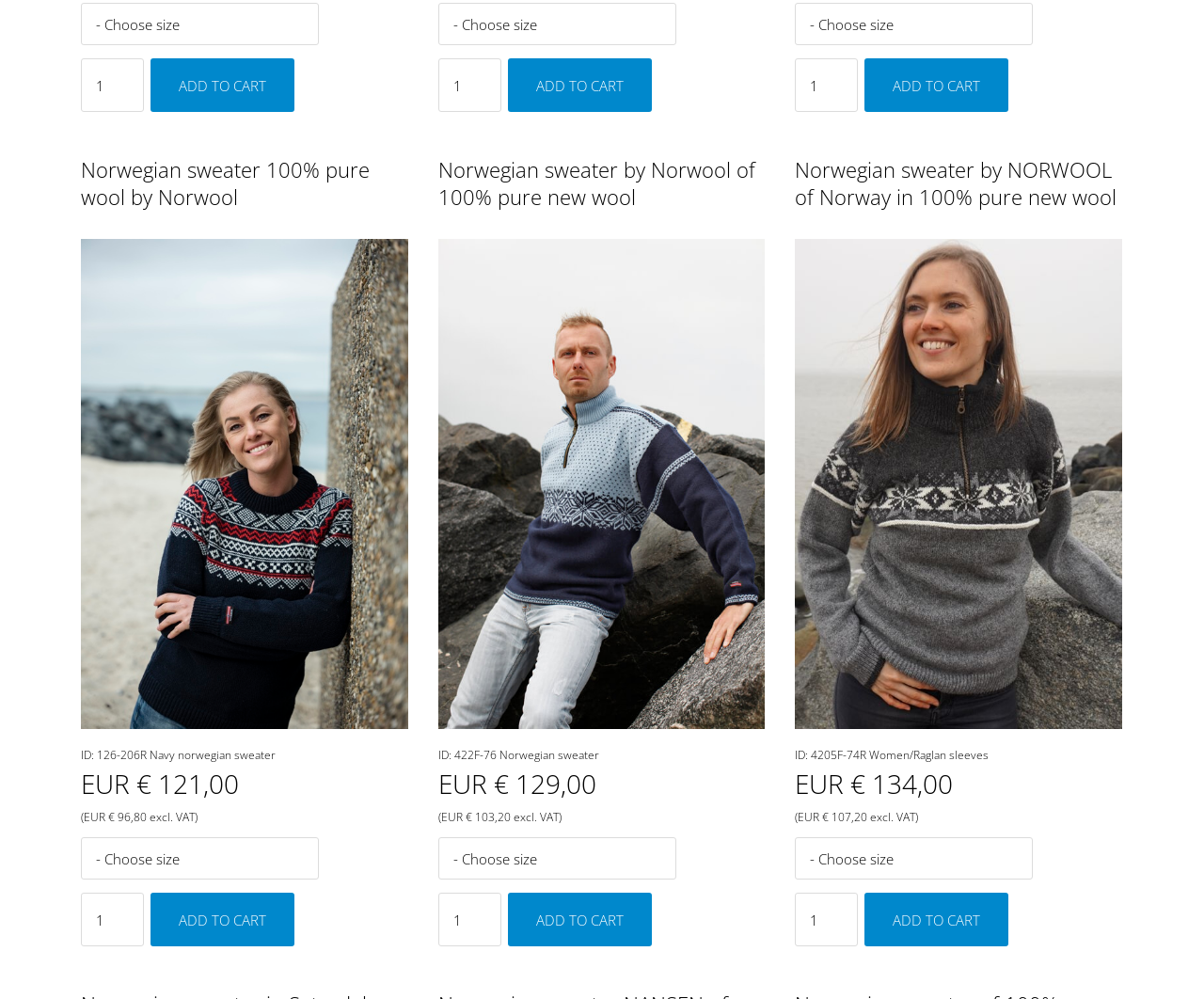Locate the bounding box coordinates of the element that needs to be clicked to carry out the instruction: "Select a size". The coordinates should be given as four float numbers ranging from 0 to 1, i.e., [left, top, right, bottom].

[0.067, 0.003, 0.265, 0.046]